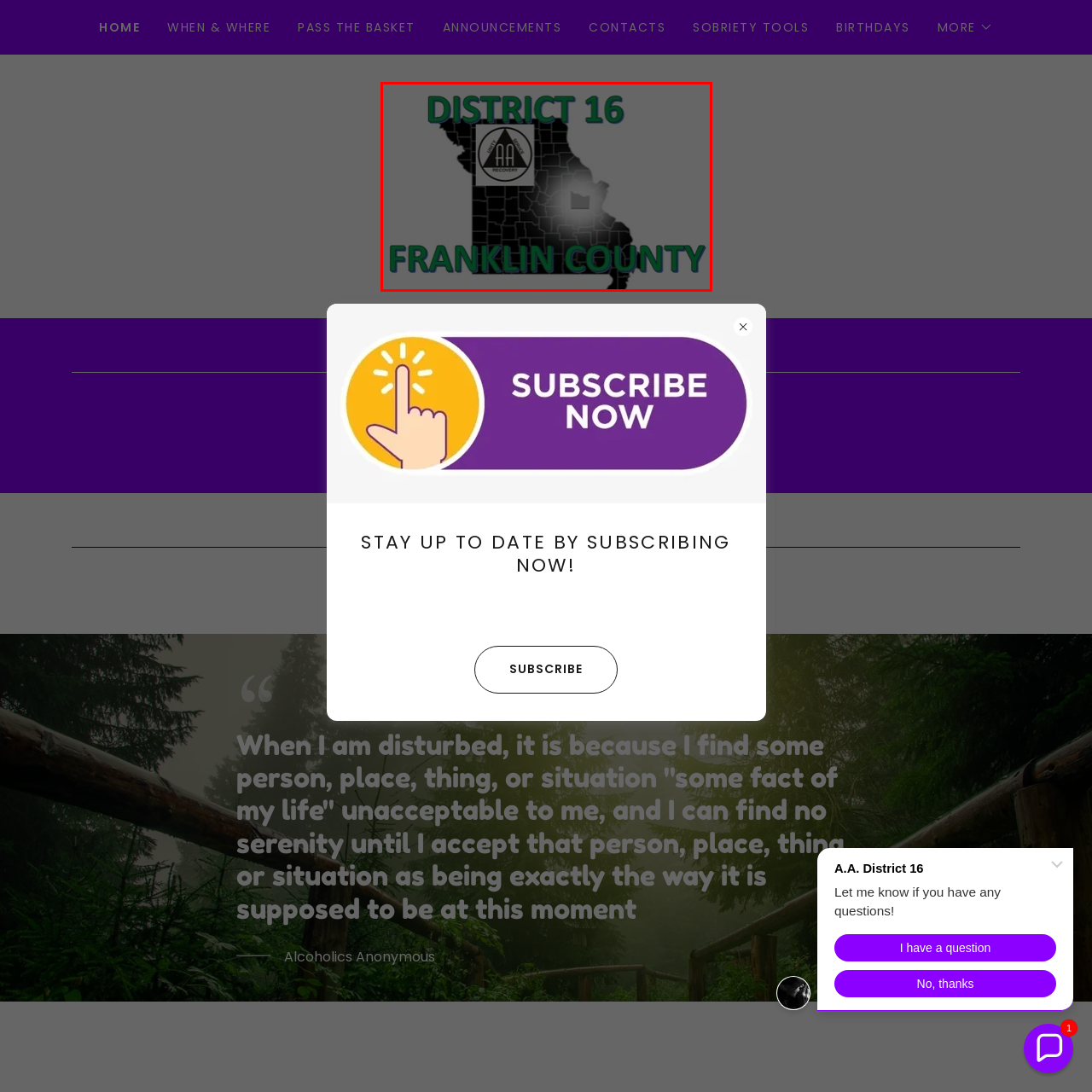Carefully look at the image inside the red box and answer the subsequent question in as much detail as possible, using the information from the image: 
What is the significance of the triangular symbol?

The stylized triangular symbol is associated with Alcoholics Anonymous (AA), which includes the letters 'AA' and the word 'Recovery', emphasizing the community support aspect of the AA program.